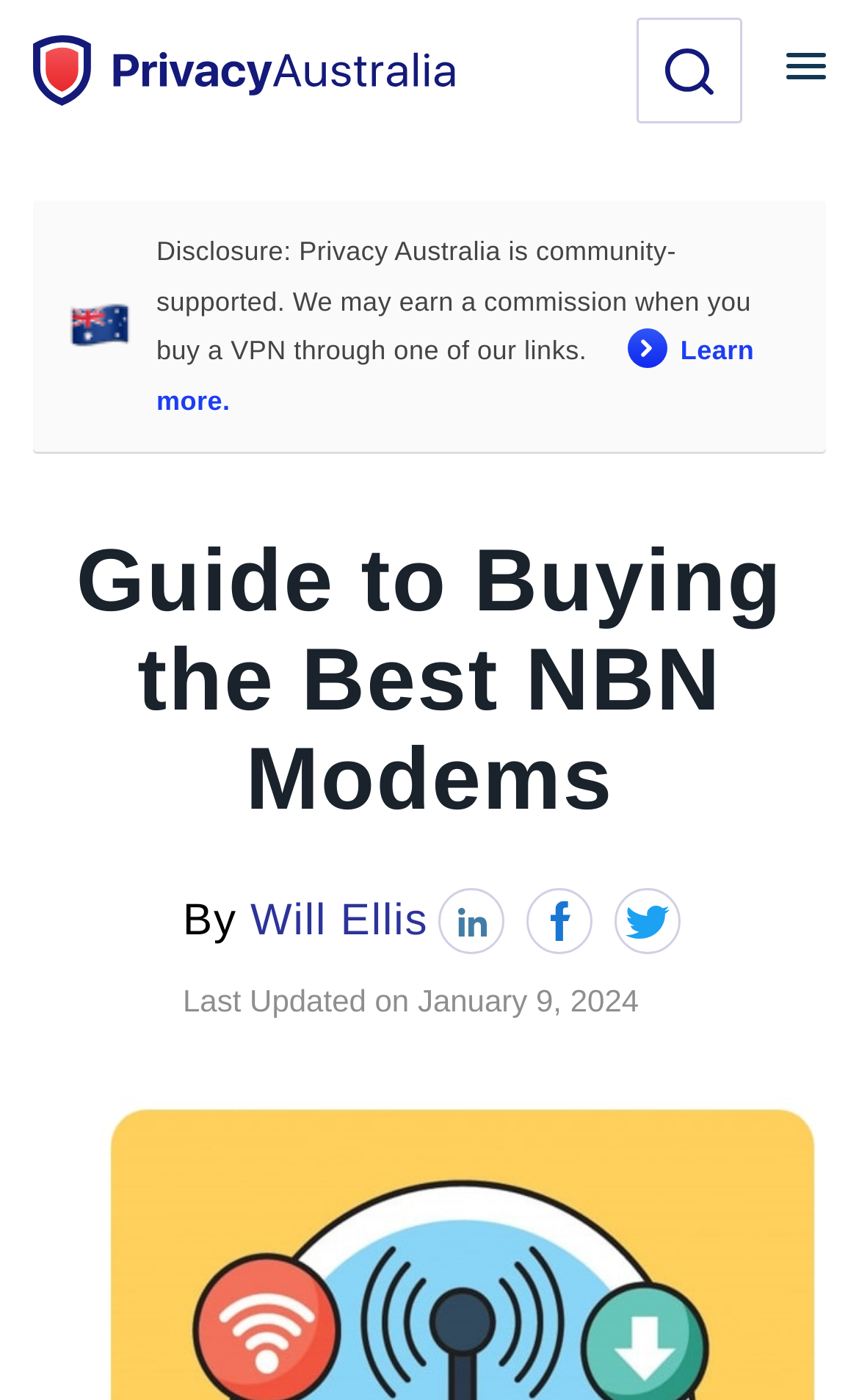Answer the question in one word or a short phrase:
How many images are on the page?

4